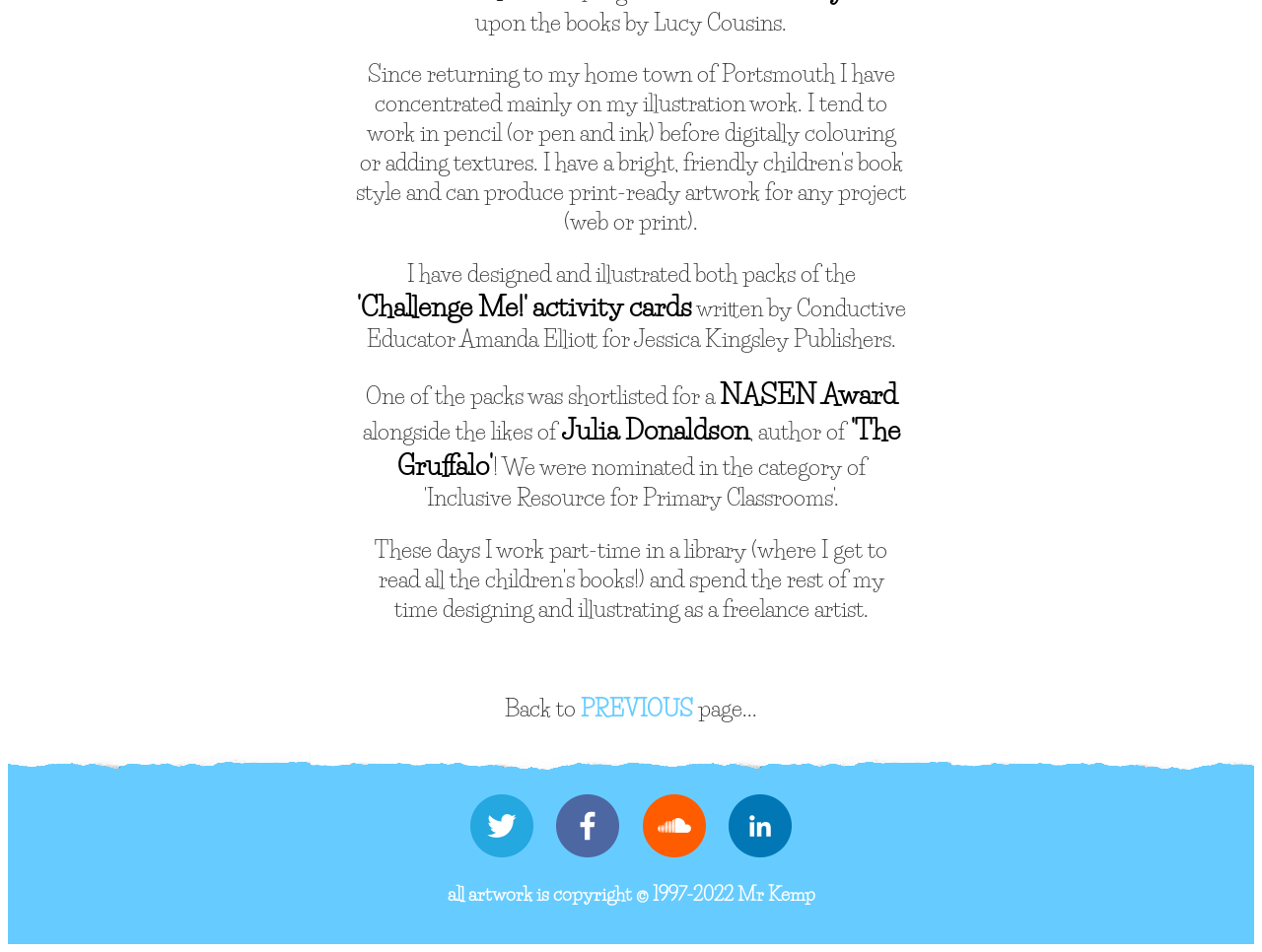Find the bounding box coordinates corresponding to the UI element with the description: "PREVIOUS". The coordinates should be formatted as [left, top, right, bottom], with values as floats between 0 and 1.

[0.46, 0.729, 0.549, 0.758]